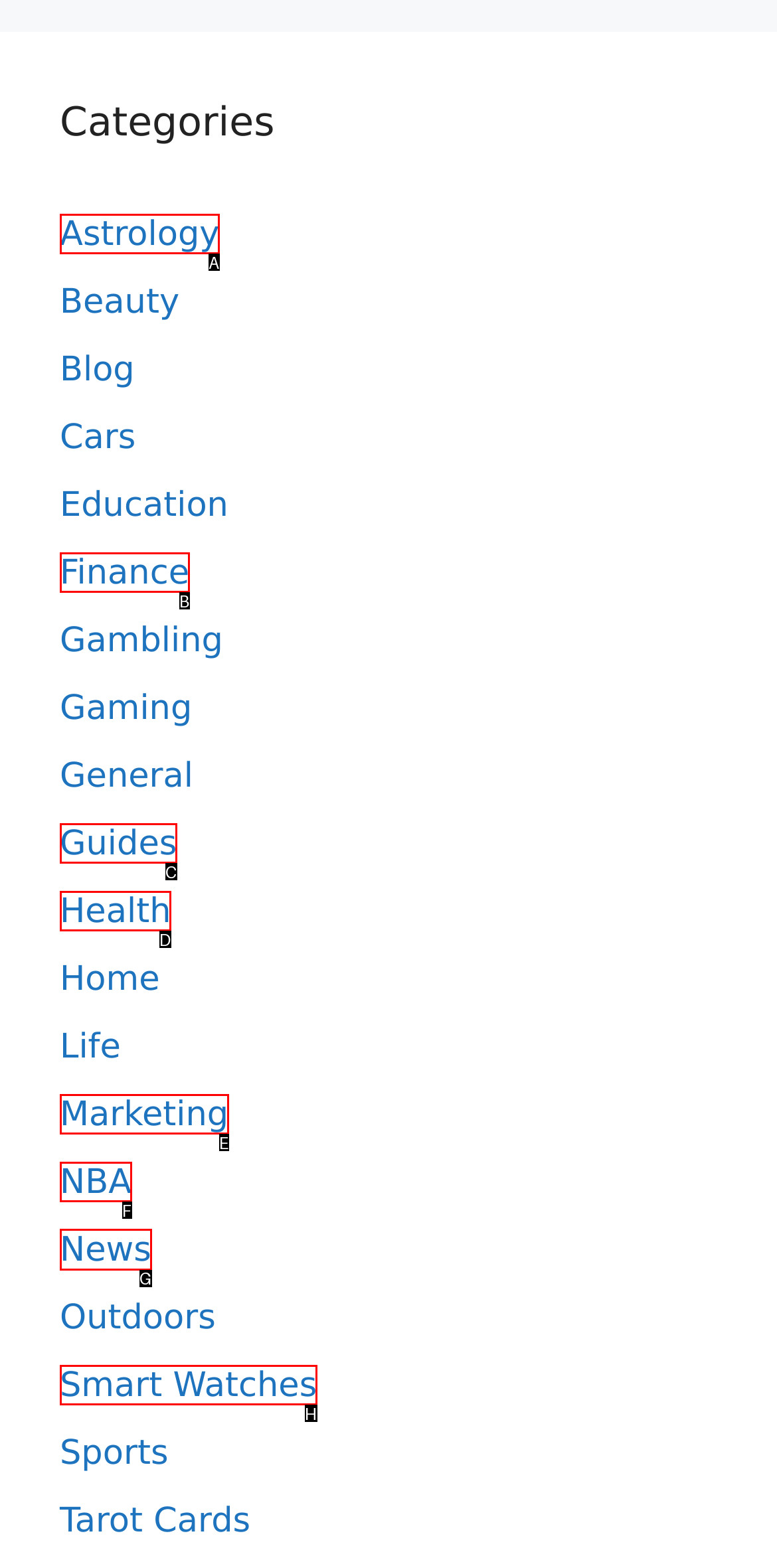Which HTML element should be clicked to fulfill the following task: Contact Complete Appliance Repair and Service?
Reply with the letter of the appropriate option from the choices given.

None